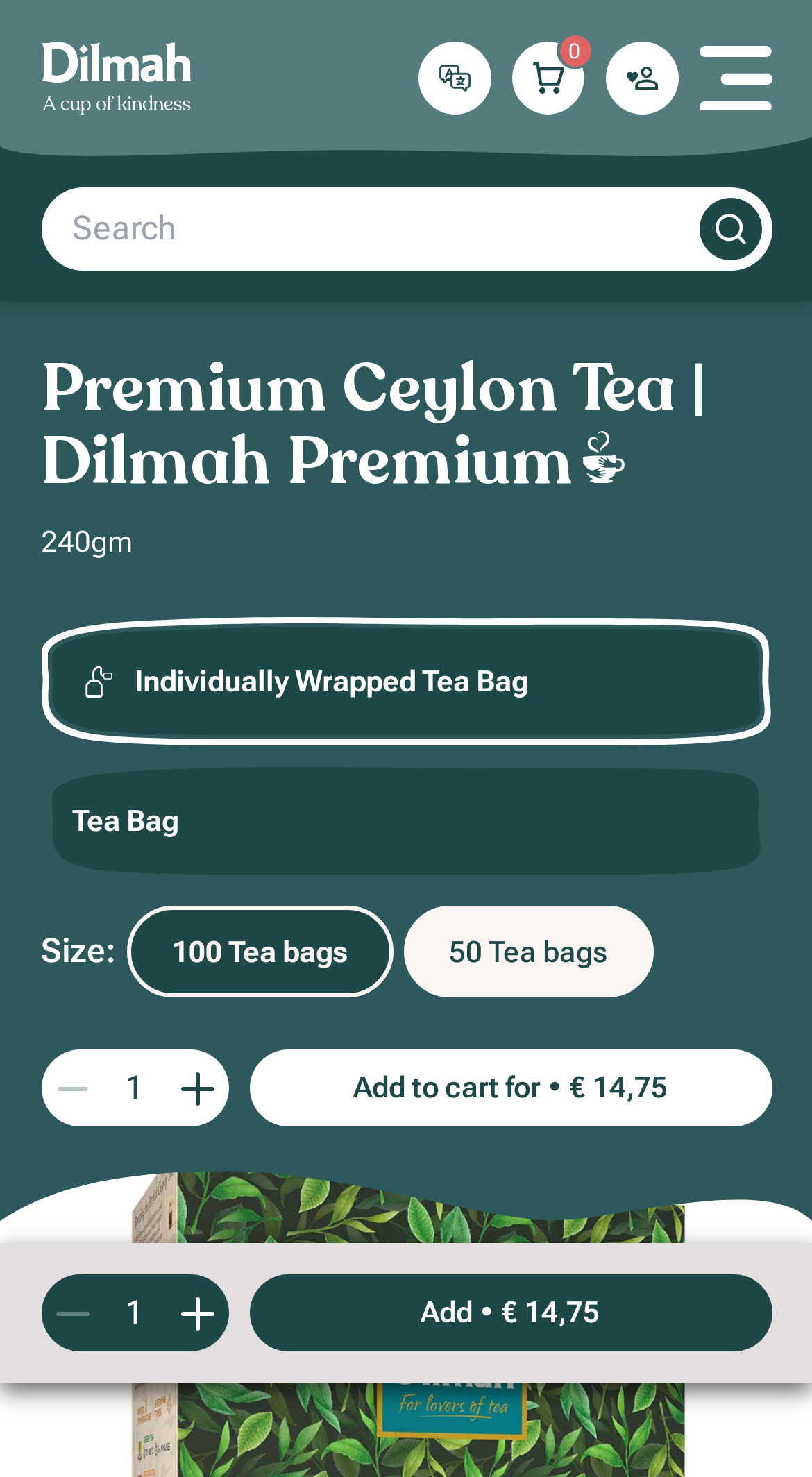Is the product individually wrapped?
Look at the image and construct a detailed response to the question.

I inferred this answer by looking at the text 'Individually Wrapped Tea Bag' under the product description, which suggests that each tea bag is individually wrapped.